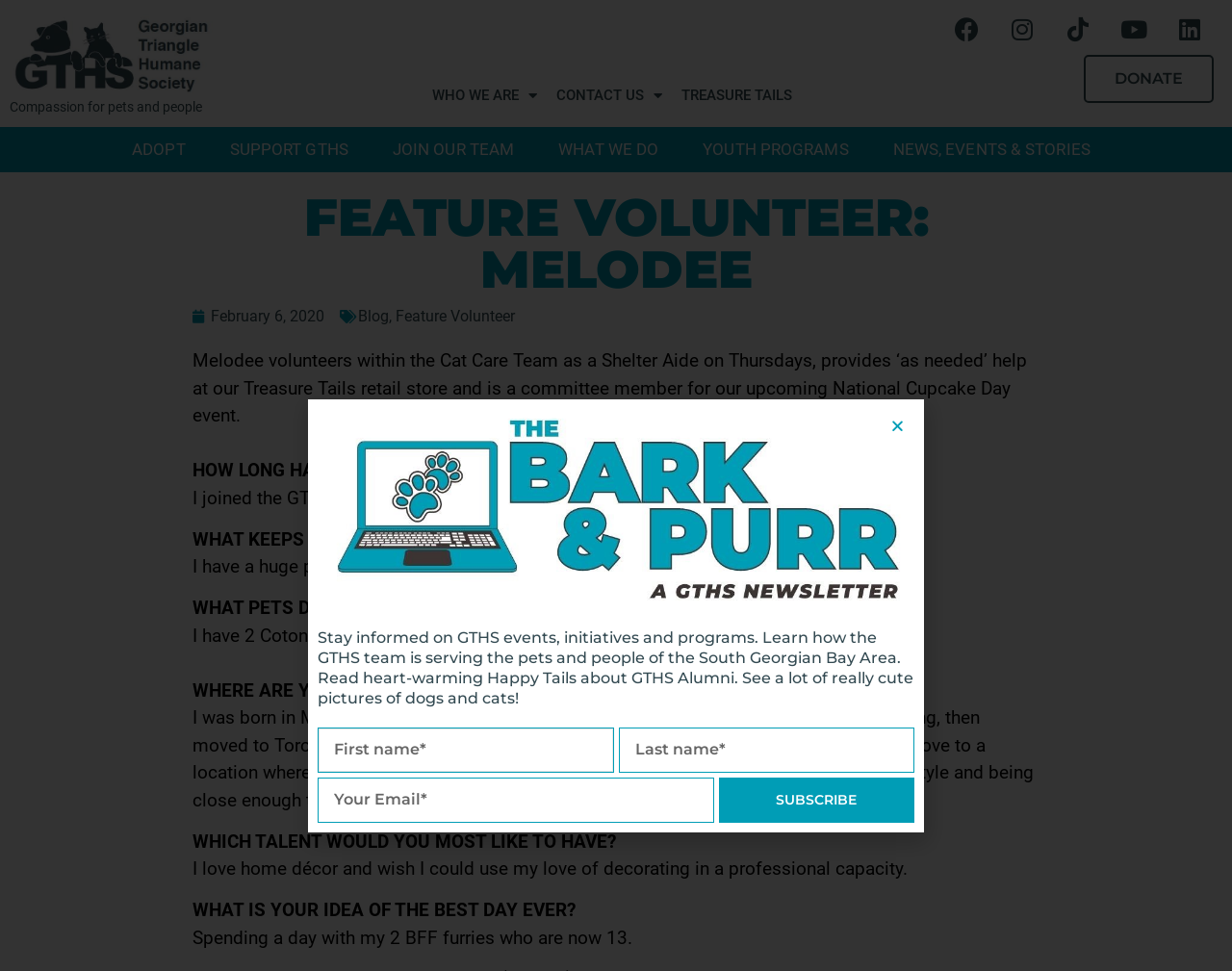What is the name of the event mentioned in the webpage?
Refer to the image and offer an in-depth and detailed answer to the question.

The name of the event mentioned in the webpage is National Cupcake Day, which is mentioned in the text 'Melodee volunteers within the Cat Care Team as a Shelter Aide on Thursdays, provides ‘as needed’ help at our Treasure Tails retail store and is a committee member for our upcoming National Cupcake Day event.'